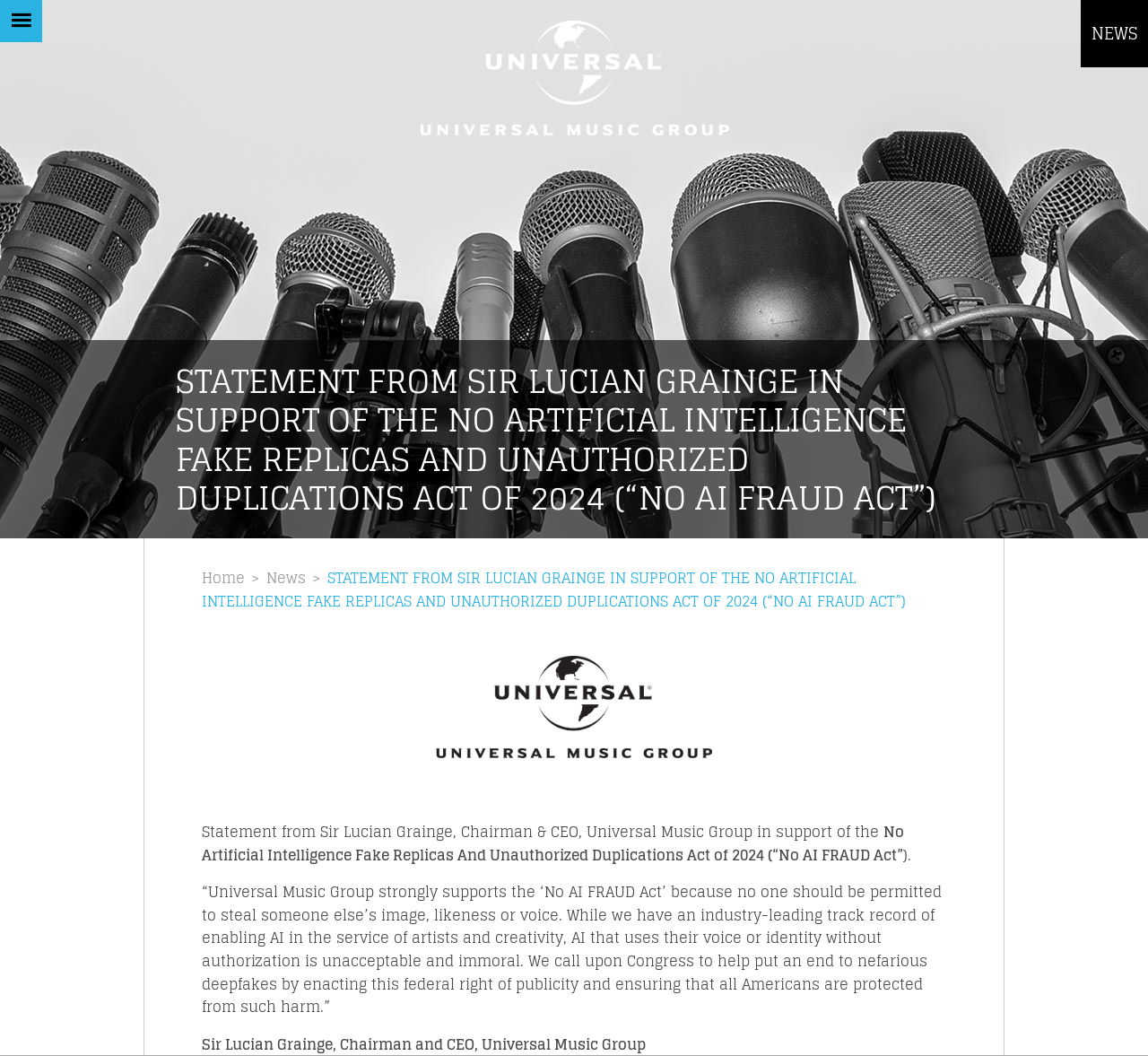Reply to the question with a single word or phrase:
What is the bounding box coordinate of the 'Homepage link'?

[0.0, 0.0, 1.0, 0.147]